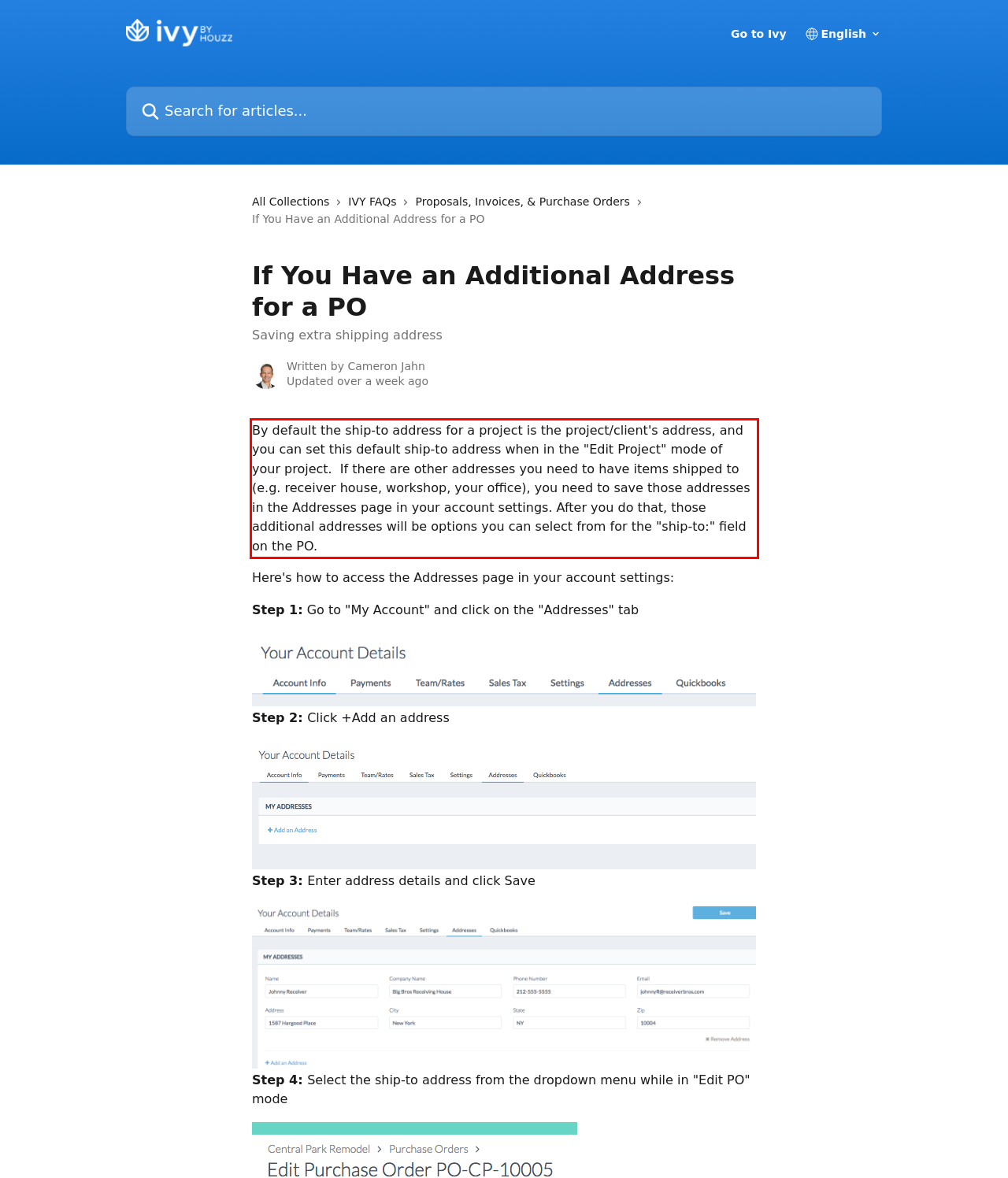Using the webpage screenshot, recognize and capture the text within the red bounding box.

By default the ship-to address for a project is the project/client's address, and you can set this default ship-to address when in the "Edit Project" mode of your project. If there are other addresses you need to have items shipped to (e.g. receiver house, workshop, your office), you need to save those addresses in the Addresses page in your account settings. After you do that, those additional addresses will be options you can select from for the "ship-to:" field on the PO.